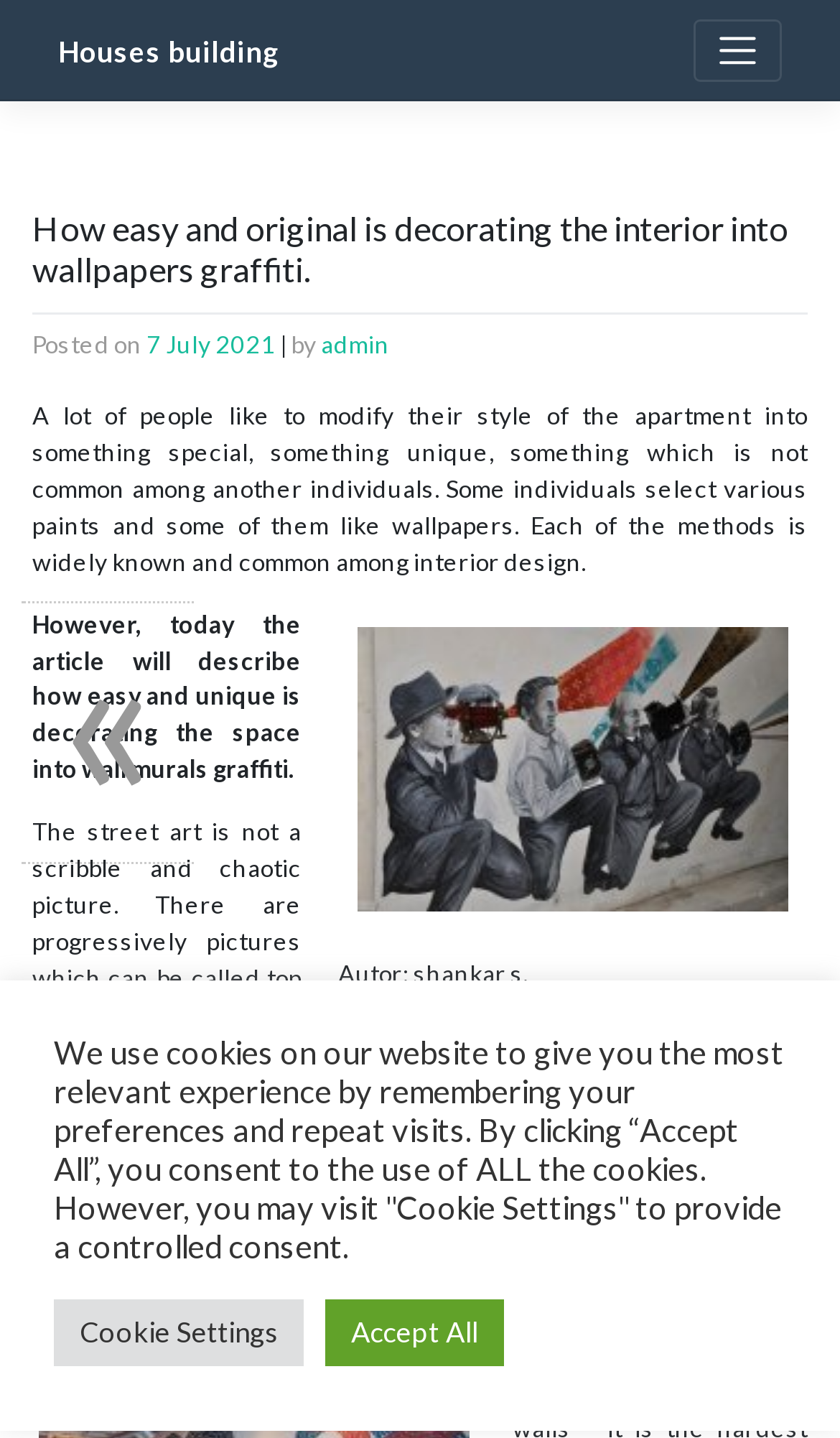Please specify the bounding box coordinates of the element that should be clicked to execute the given instruction: 'View the 'wall mural' image'. Ensure the coordinates are four float numbers between 0 and 1, expressed as [left, top, right, bottom].

[0.426, 0.436, 0.938, 0.633]